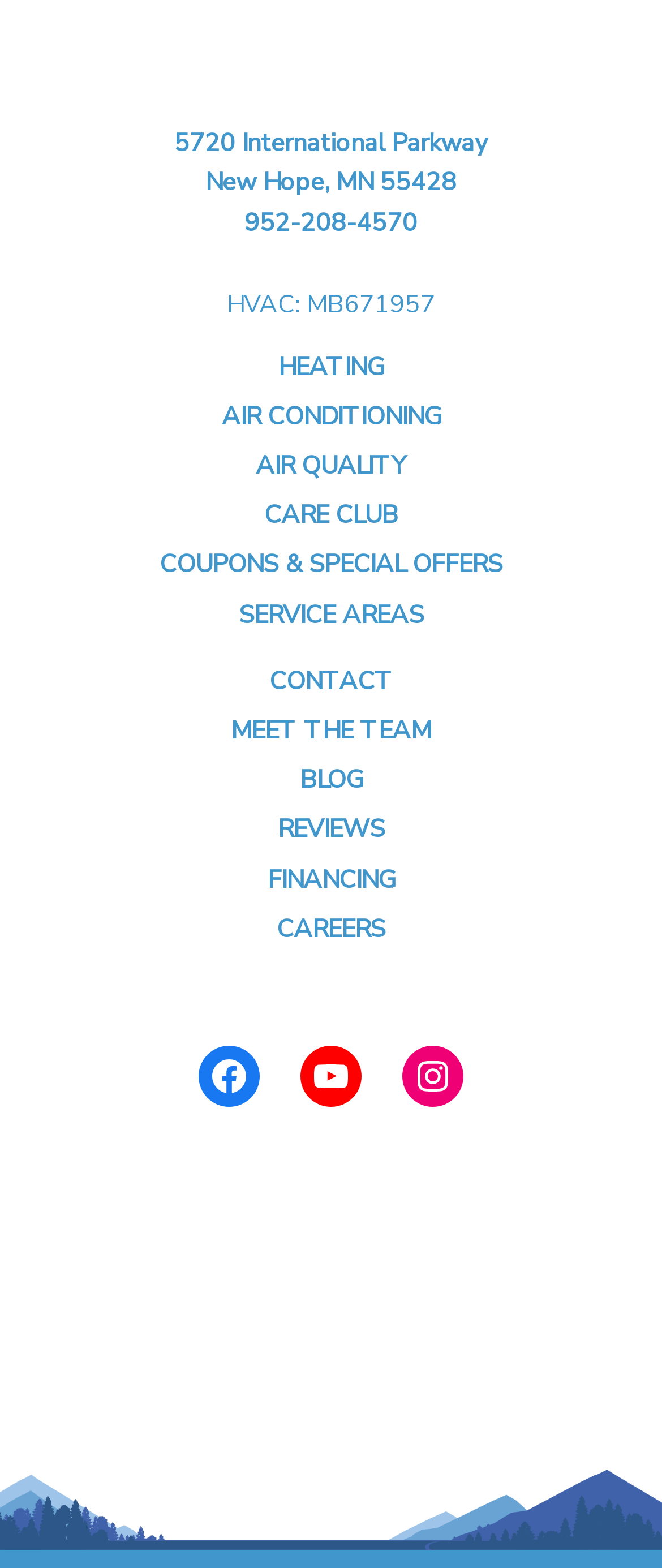Show me the bounding box coordinates of the clickable region to achieve the task as per the instruction: "check CONTACT page".

[0.406, 0.423, 0.594, 0.445]